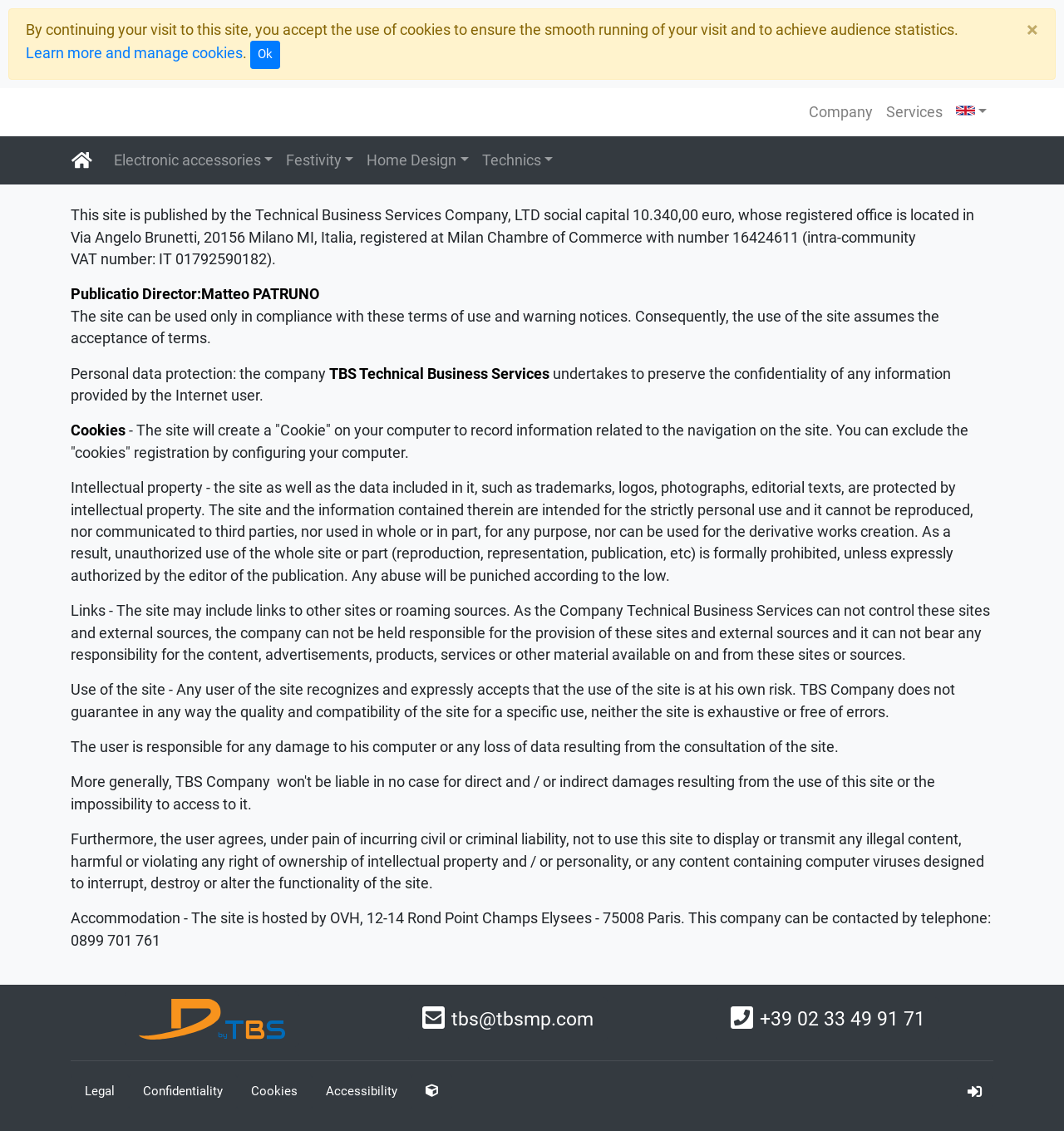What is the hosting company of the site?
Please provide a full and detailed response to the question.

I found this information in the StaticText element that mentions the site's hosting company. The text is 'The site is hosted by OVH, 12-14 Rond Point Champs Elysees - 75008 Paris.'.